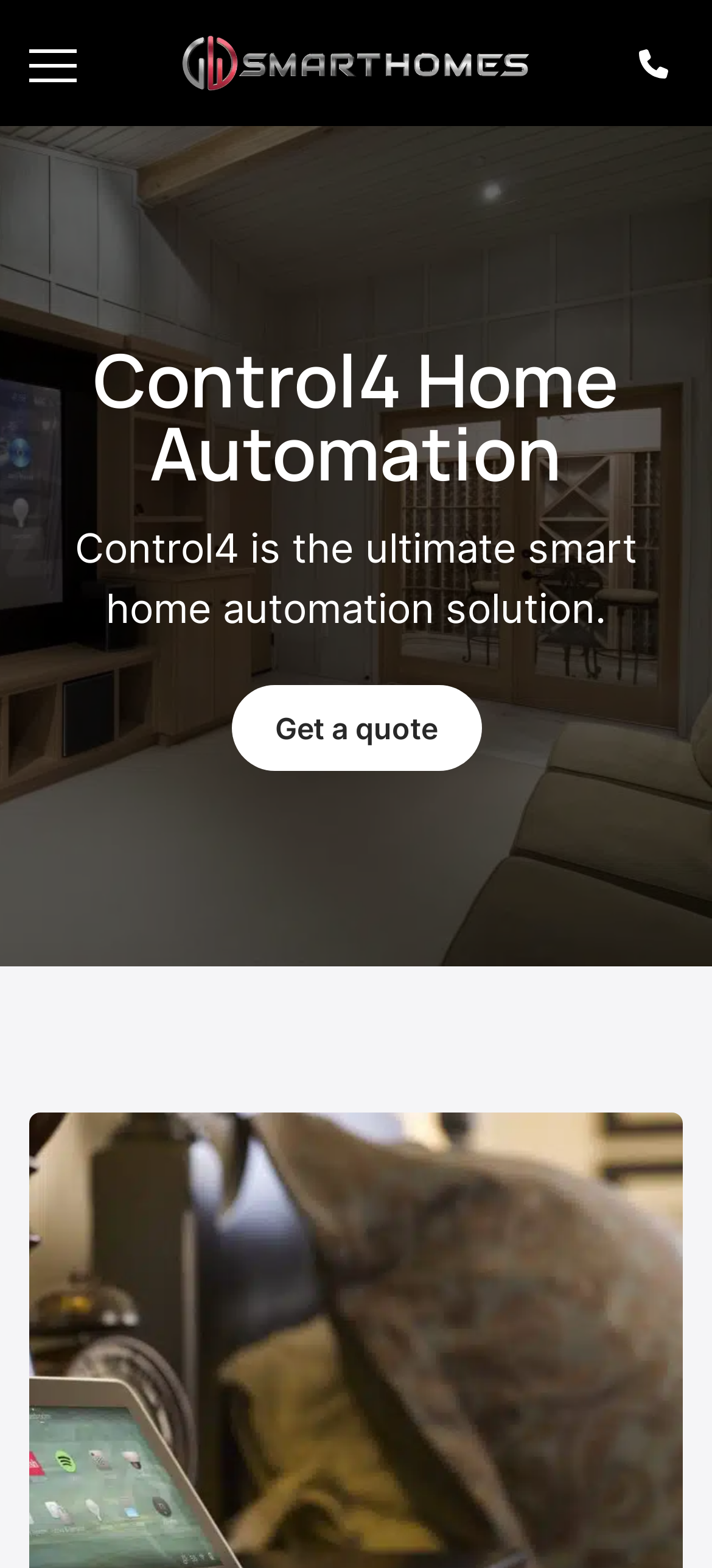Given the description of the UI element: "0141 576 6980", predict the bounding box coordinates in the form of [left, top, right, bottom], with each value being a float between 0 and 1.

[0.897, 0.029, 0.959, 0.052]